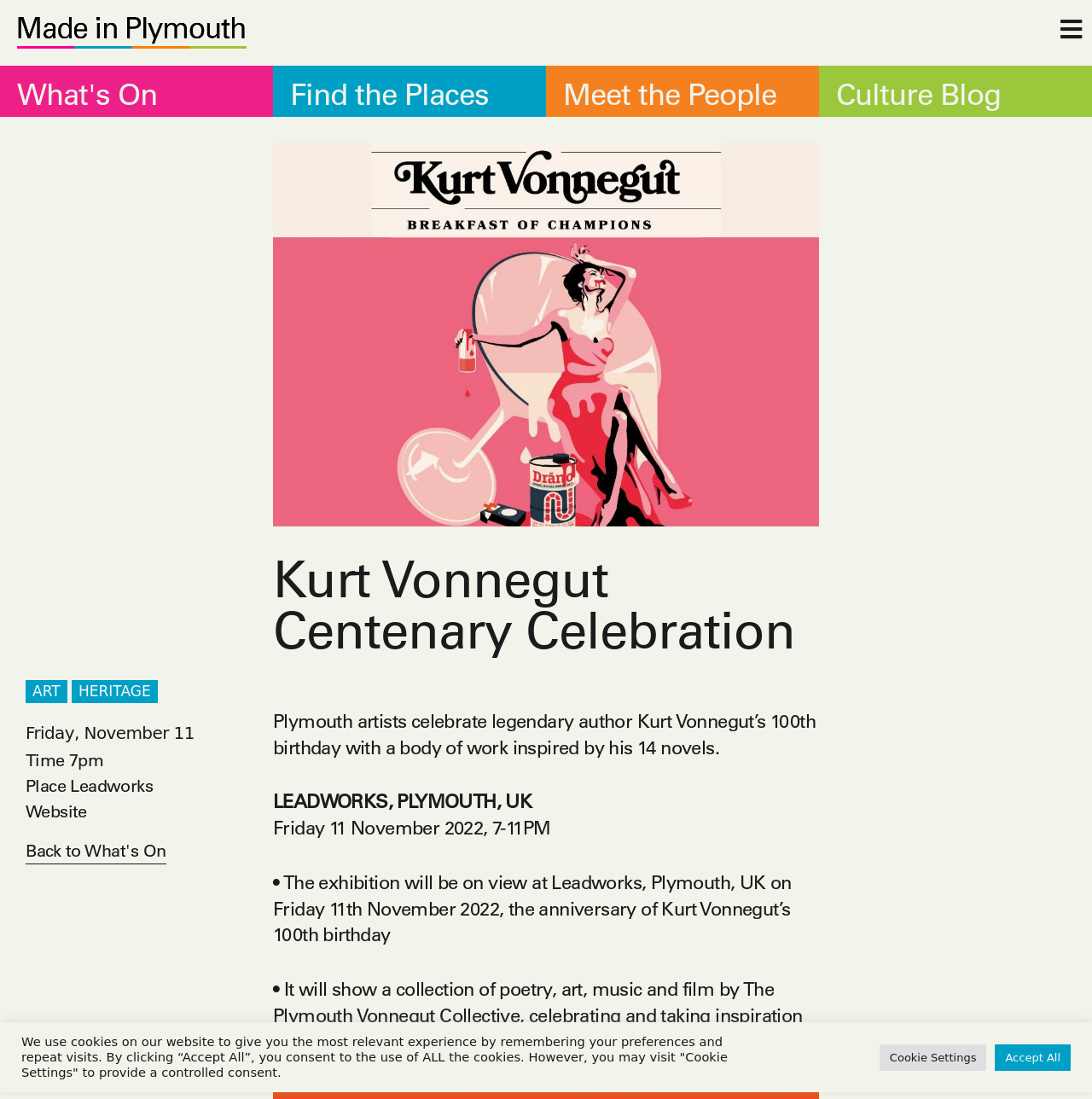Provide a thorough description of the webpage's content and layout.

The webpage is dedicated to celebrating the 100th birthday of legendary author Kurt Vonnegut. At the top, there are two links on the left and right sides, respectively. Below them, there are four headings: "What's On", "Find the Places", "Meet the People", and "Culture Blog", arranged horizontally across the page.

The main content of the page is focused on the centenary celebration, with a heading "Kurt Vonnegut Centenary Celebration" situated roughly in the middle of the page. Below this heading, there are two links, "ART" and "HERITAGE", placed side by side.

The event details are listed below, including the date "Friday, November 11", time "7pm", location "Leadworks", and a link to the website. There is also a link to "Back to What's On" above the event details.

The main description of the event is presented in a paragraph, stating that Plymouth artists are celebrating Kurt Vonnegut's 100th birthday with a body of work inspired by his 14 novels. This is followed by the location "LEADWORKS, PLYMOUTH, UK" and the event date and time "Friday 11 November 2022, 7-11PM".

There are two more paragraphs describing the exhibition, which will feature a collection of poetry, art, music, and film by The Plymouth Vonnegut Collective, celebrating and taking inspiration from Kurt Vonnegut's novels.

At the bottom of the page, there is a notice about the use of cookies on the website, with options to "Accept All" or visit "Cookie Settings" to provide controlled consent.